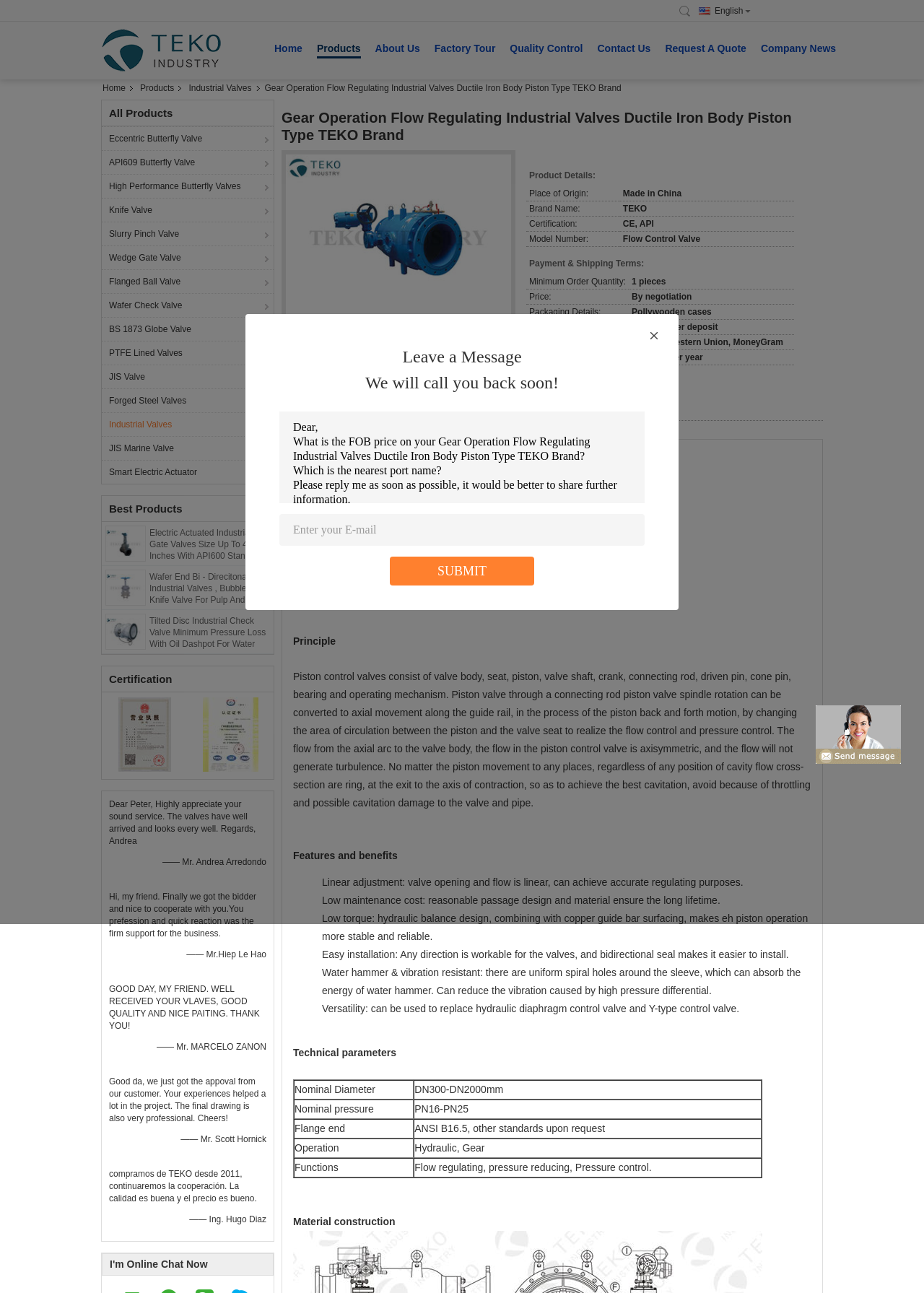For the following element description, predict the bounding box coordinates in the format (top-left x, top-left y, bottom-right x, bottom-right y). All values should be floating point numbers between 0 and 1. Description: title="TEKO Industry Co., Limited"

[0.109, 0.022, 0.281, 0.056]